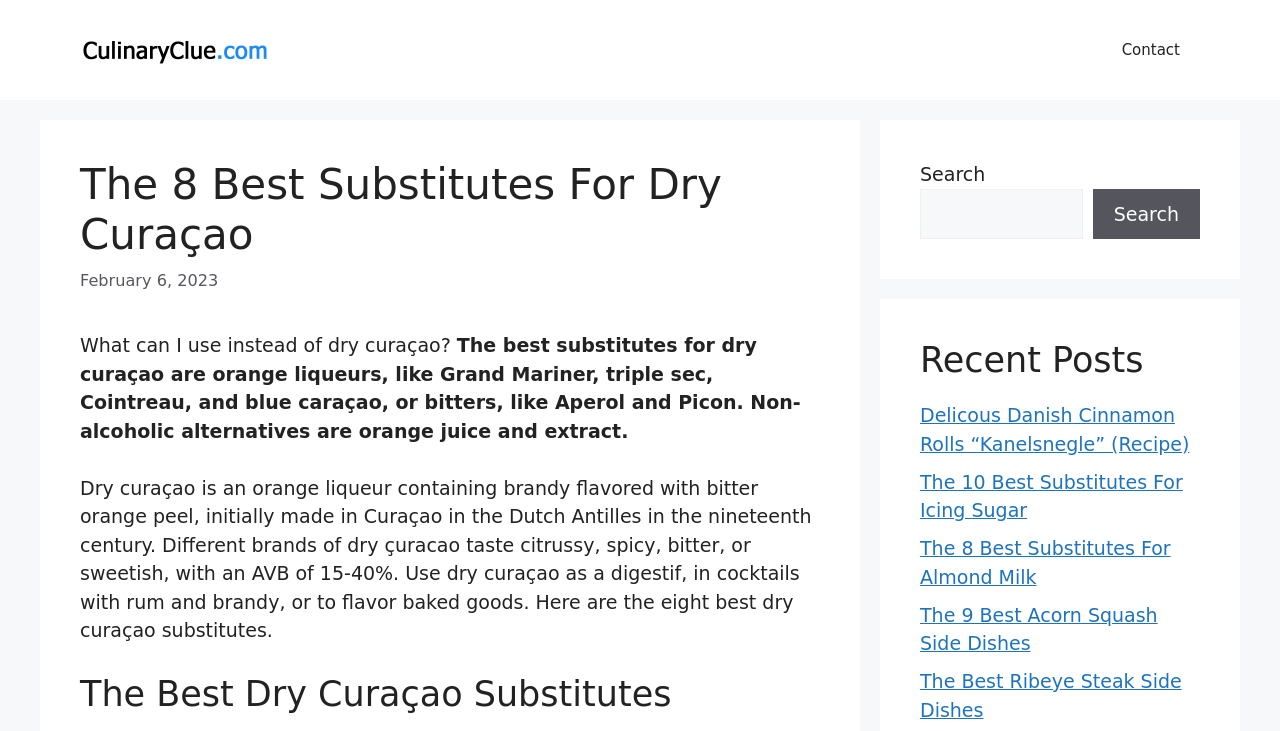Based on what you see in the screenshot, provide a thorough answer to this question: What is the website's name?

I determined the website's name by looking at the banner element at the top of the webpage, which contains a link with the text 'CulinaryClue.com'.